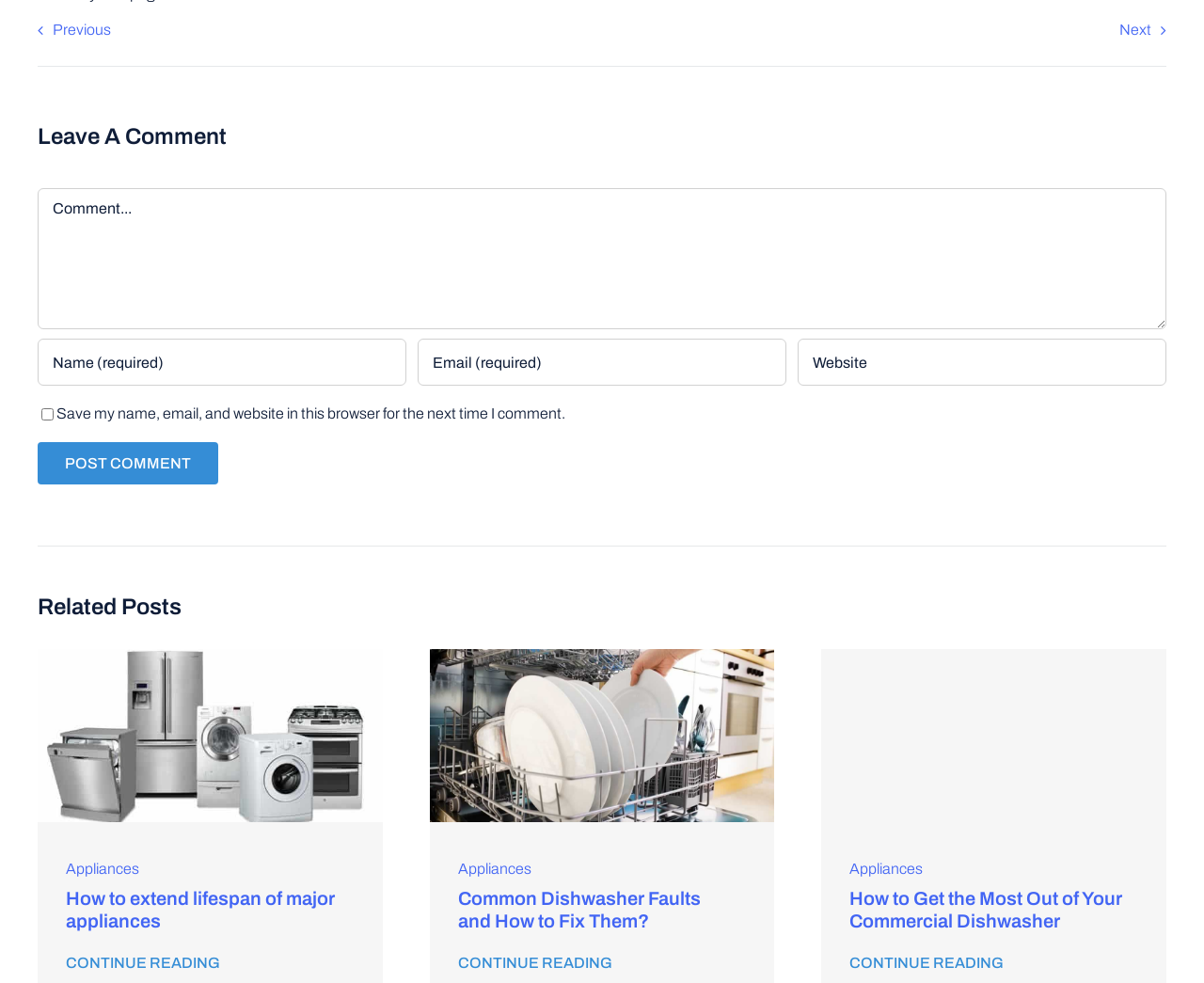What is the function of the checkbox?
Using the image provided, answer with just one word or phrase.

Save user data